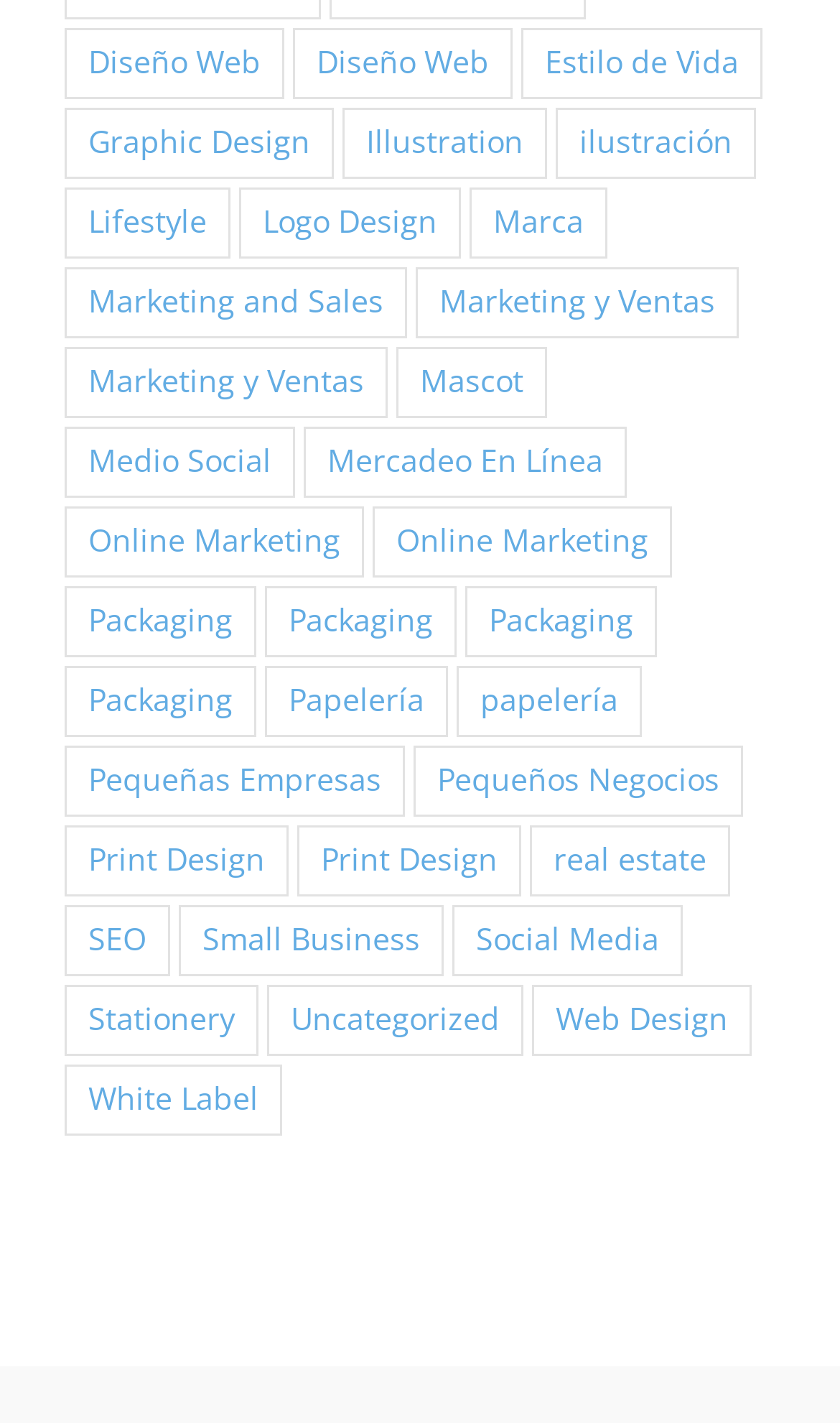Please identify the coordinates of the bounding box for the clickable region that will accomplish this instruction: "Discover Web Design".

[0.633, 0.692, 0.895, 0.742]